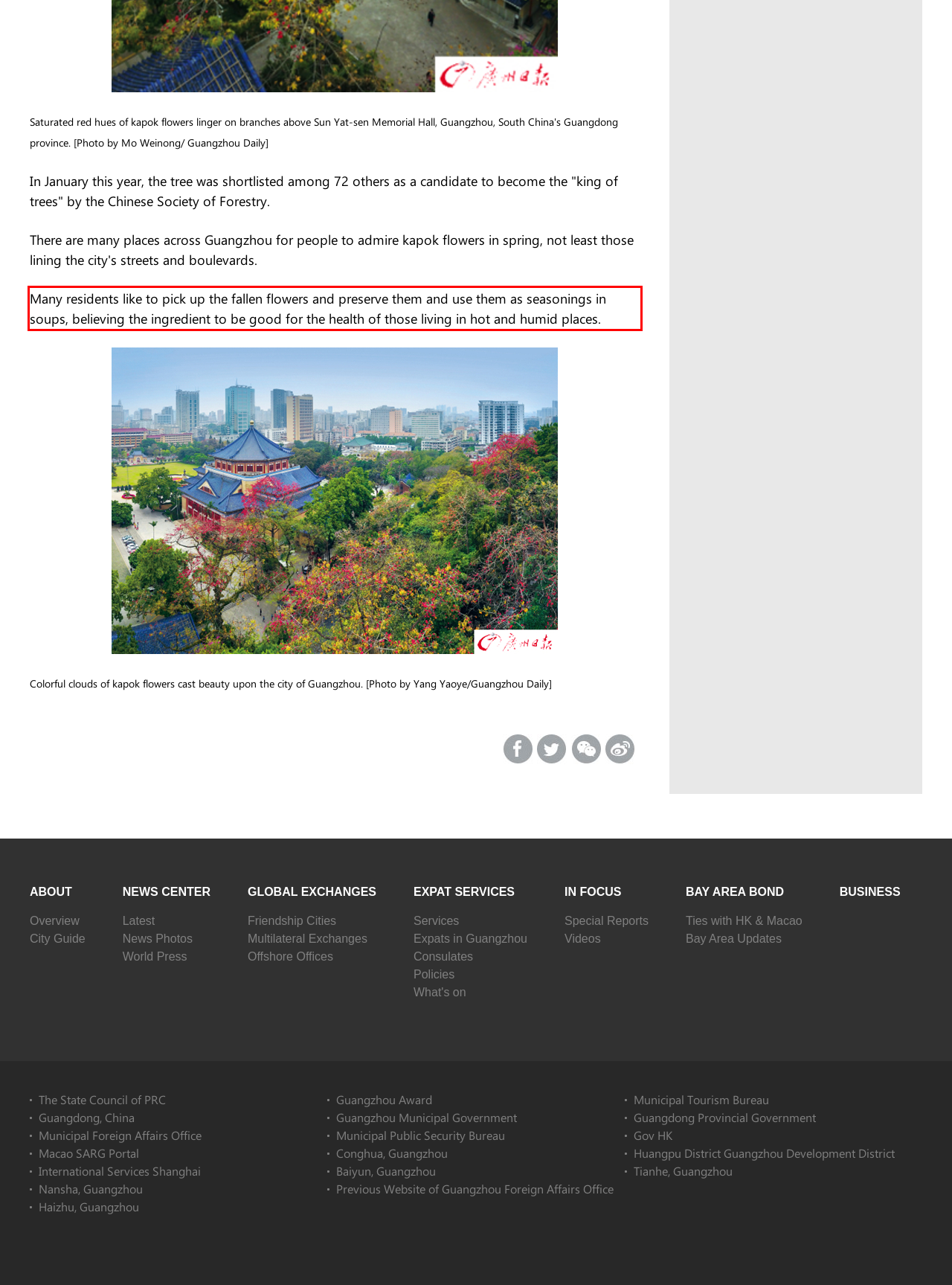You have a screenshot of a webpage with a UI element highlighted by a red bounding box. Use OCR to obtain the text within this highlighted area.

Many residents like to pick up the fallen flowers and preserve them and use them as seasonings in soups, believing the ingredient to be good for the health of those living in hot and humid places.